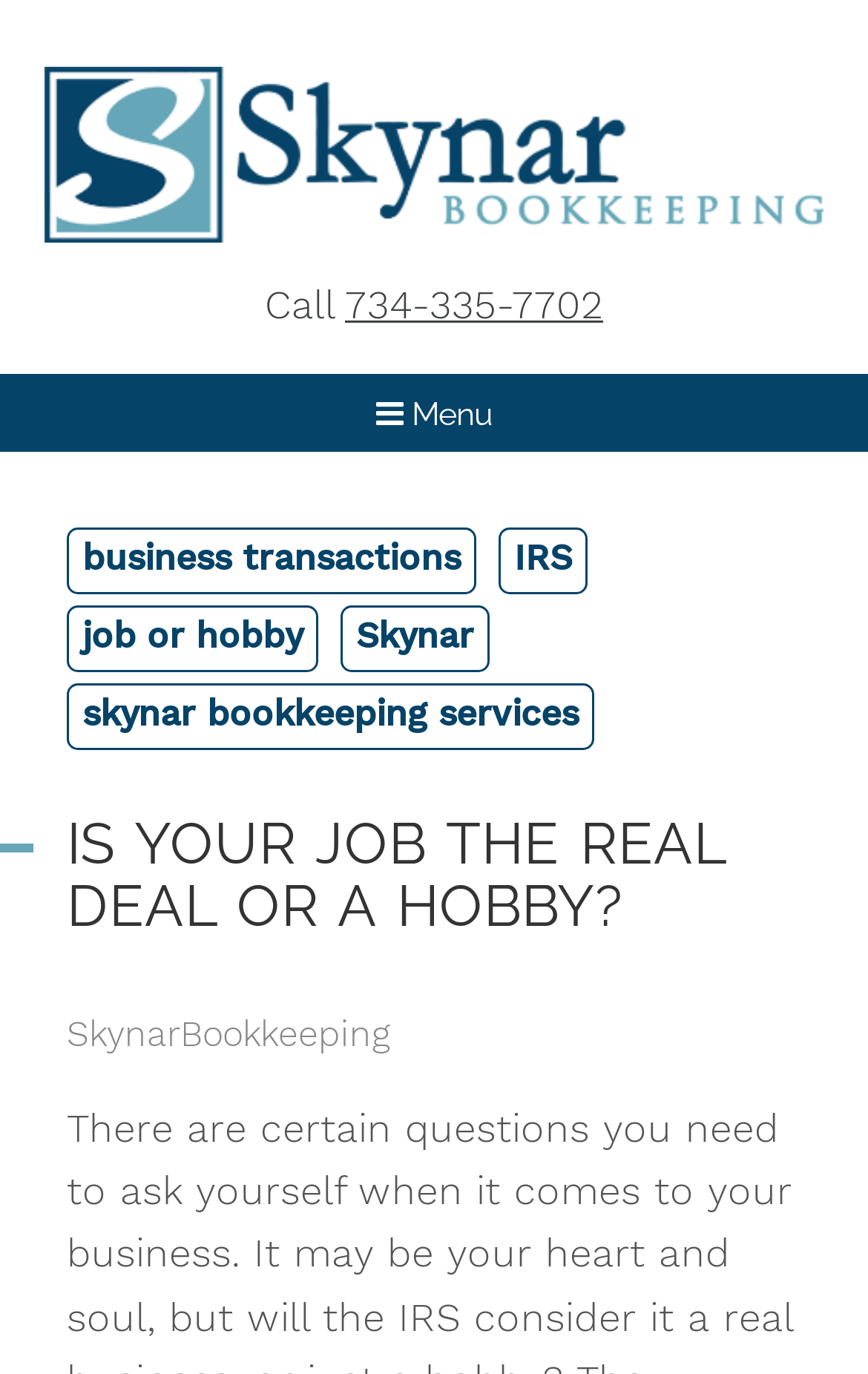Identify the bounding box coordinates of the area that should be clicked in order to complete the given instruction: "Toggle the navigation menu". The bounding box coordinates should be four float numbers between 0 and 1, i.e., [left, top, right, bottom].

[0.418, 0.281, 0.582, 0.321]